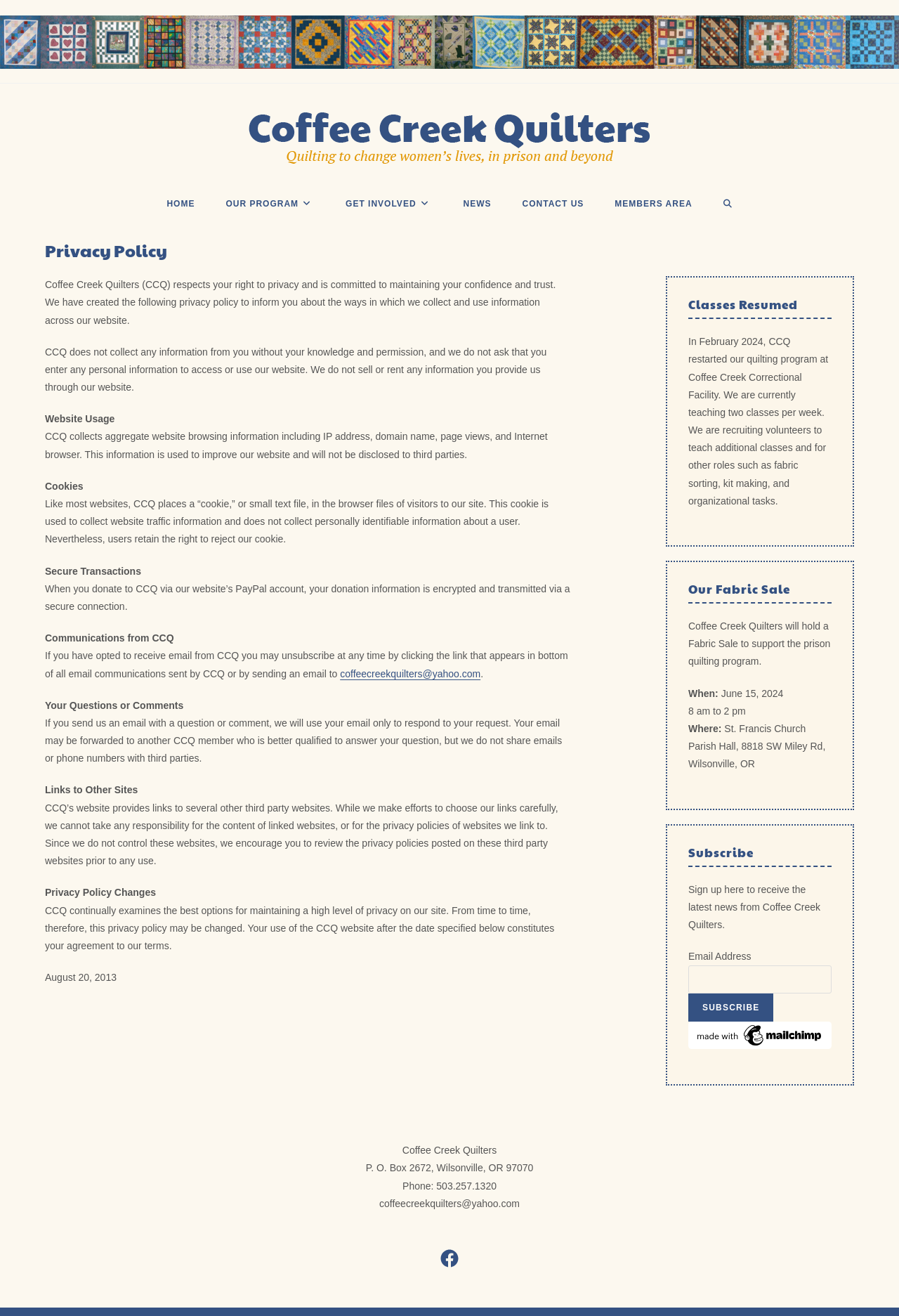Locate the bounding box coordinates of the element I should click to achieve the following instruction: "Click the Facebook link".

[0.488, 0.948, 0.512, 0.964]